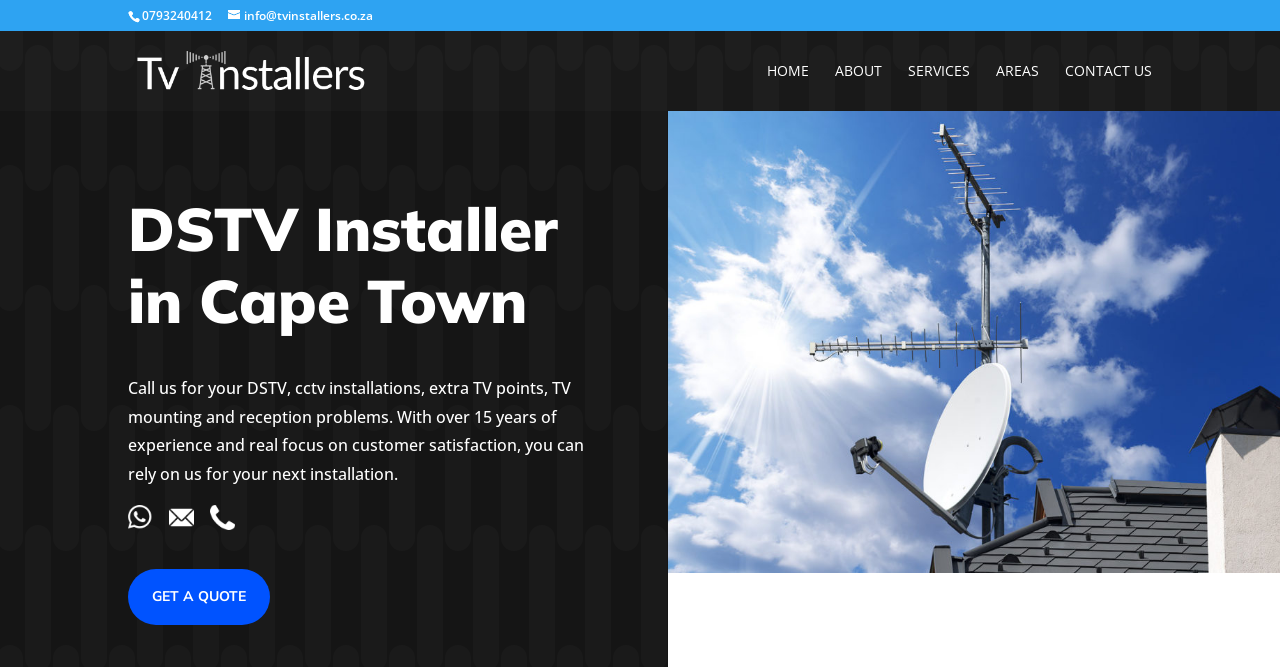What is the phone number on the webpage?
Please respond to the question thoroughly and include all relevant details.

The phone number is located at the top of the webpage, as part of the title 'DSTV Installer Cape Town - 0793240412 - DSTV installer near me'. It is a contact number for the DSTV installer service.